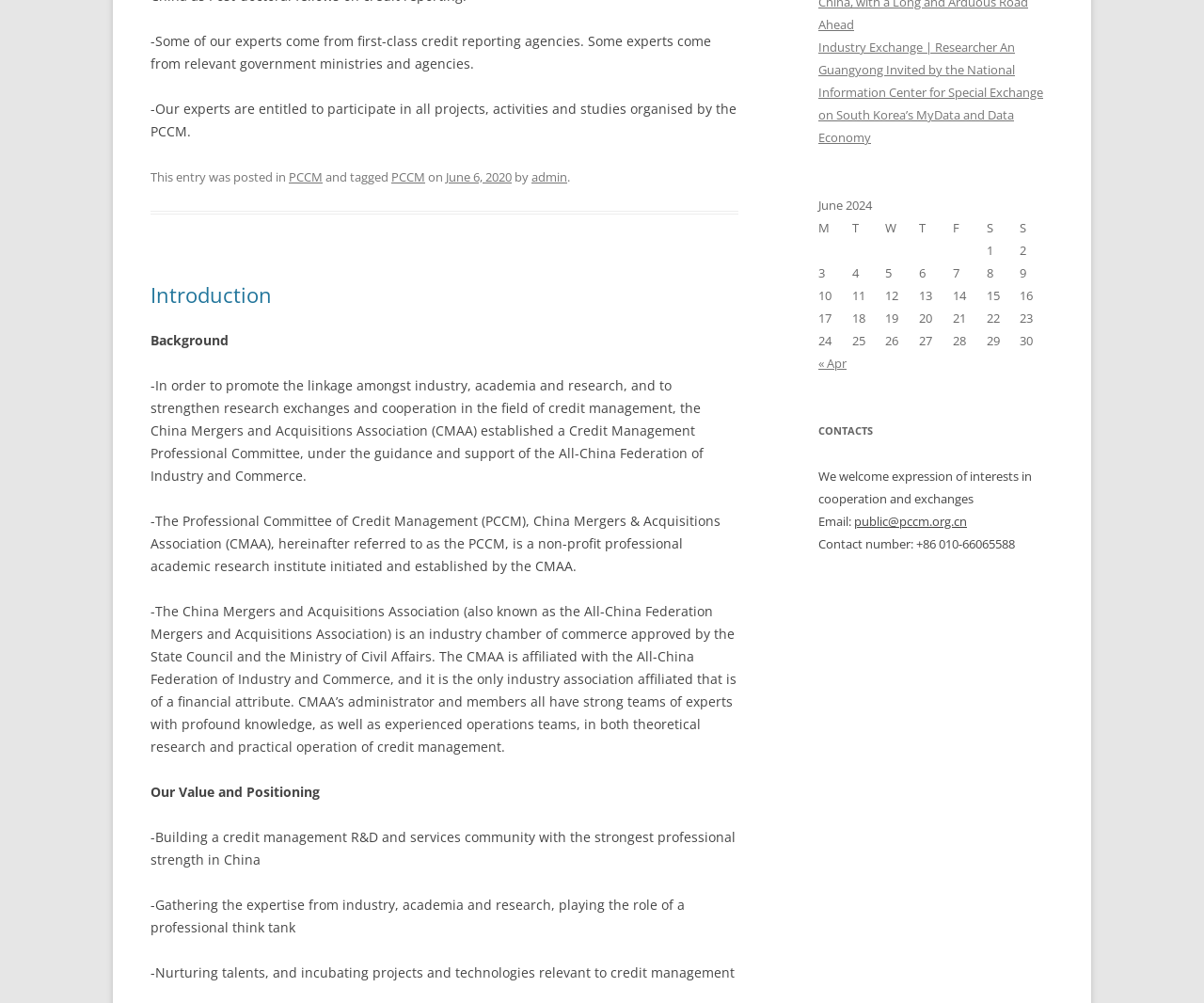Show the bounding box coordinates for the HTML element described as: "PCCM".

[0.24, 0.168, 0.268, 0.185]